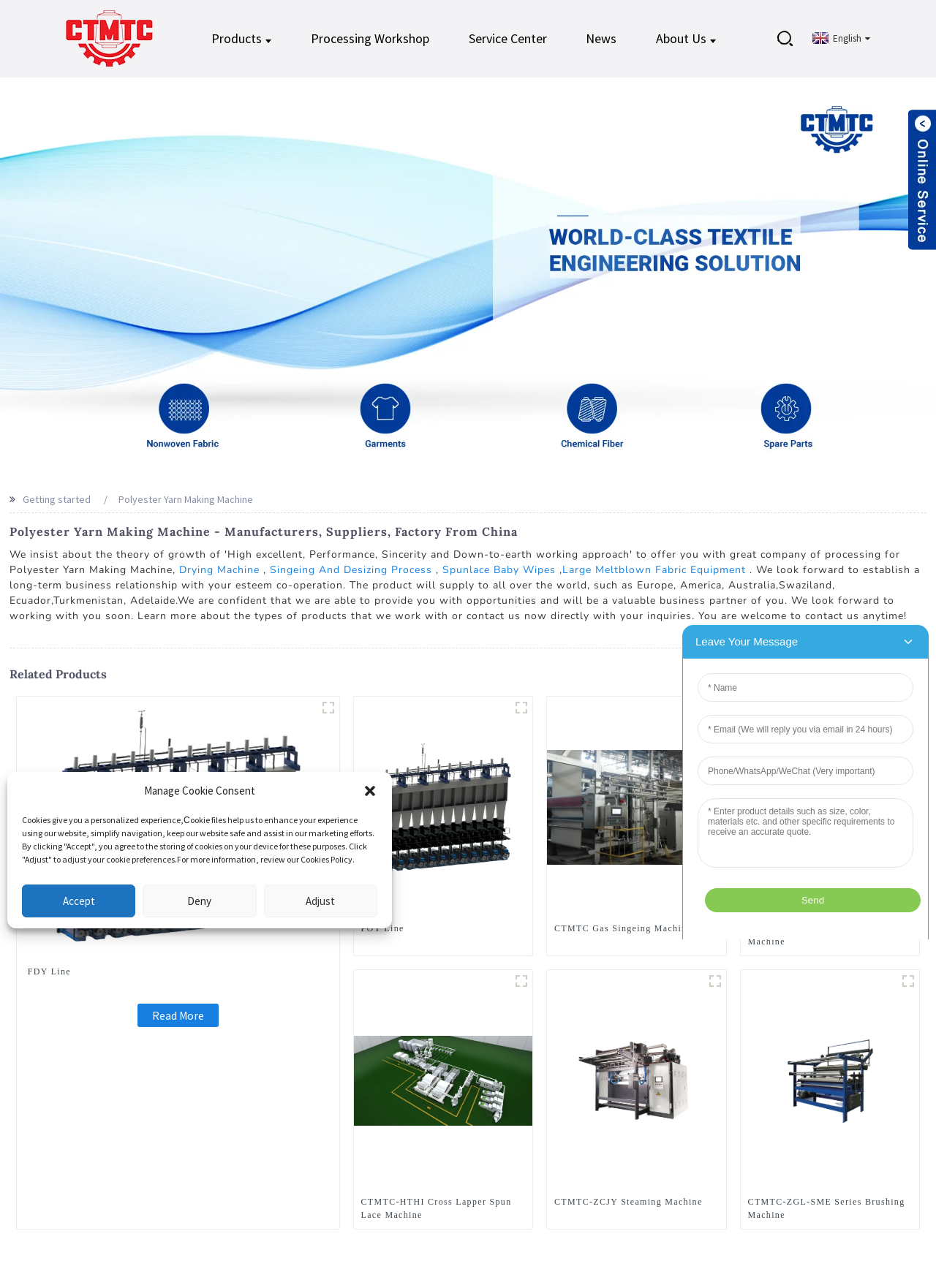Determine the main headline from the webpage and extract its text.

Polyester Yarn Making Machine - Manufacturers, Suppliers, Factory From China